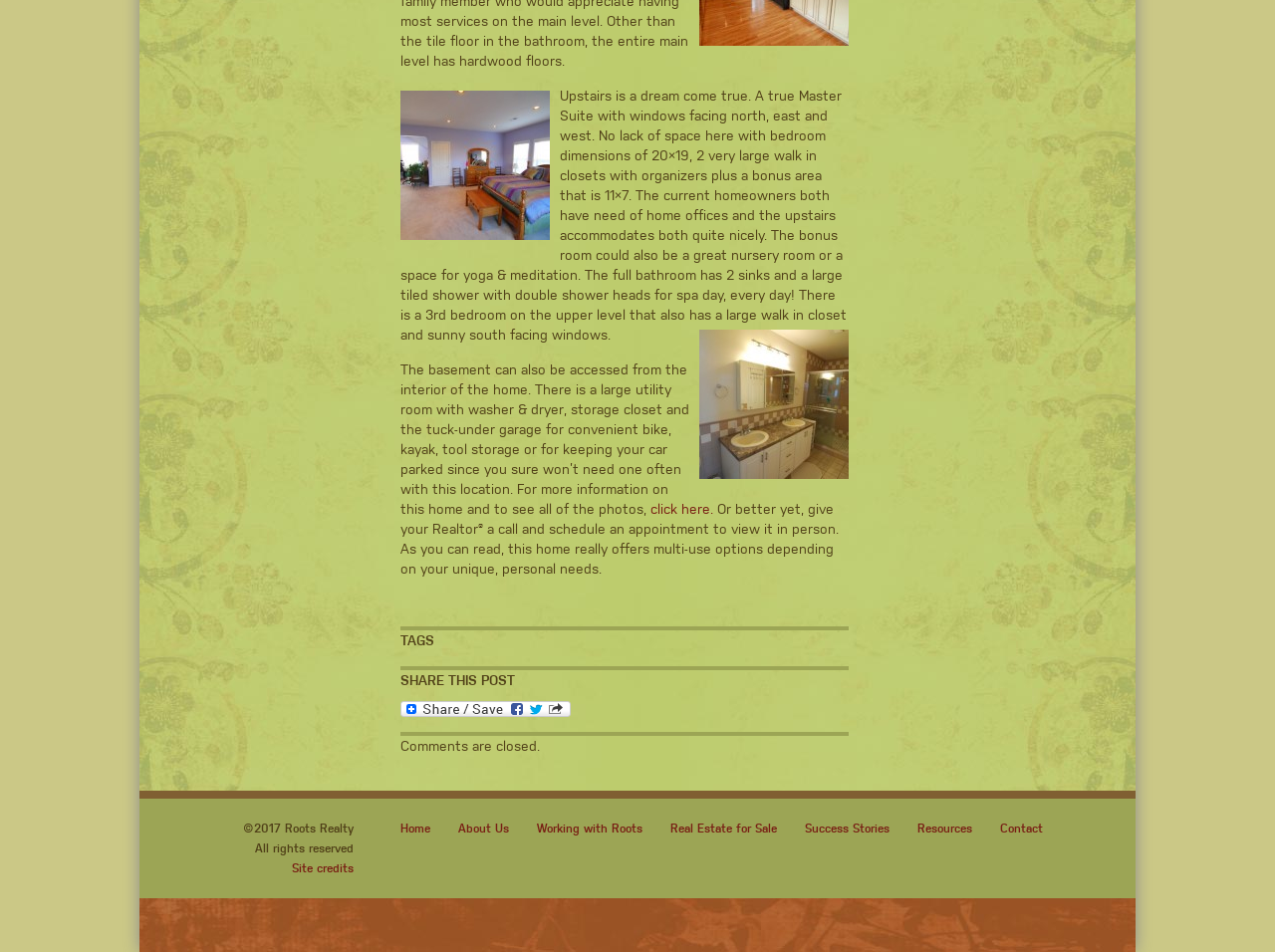Determine the bounding box coordinates for the area that should be clicked to carry out the following instruction: "Share this post".

[0.314, 0.729, 0.448, 0.753]